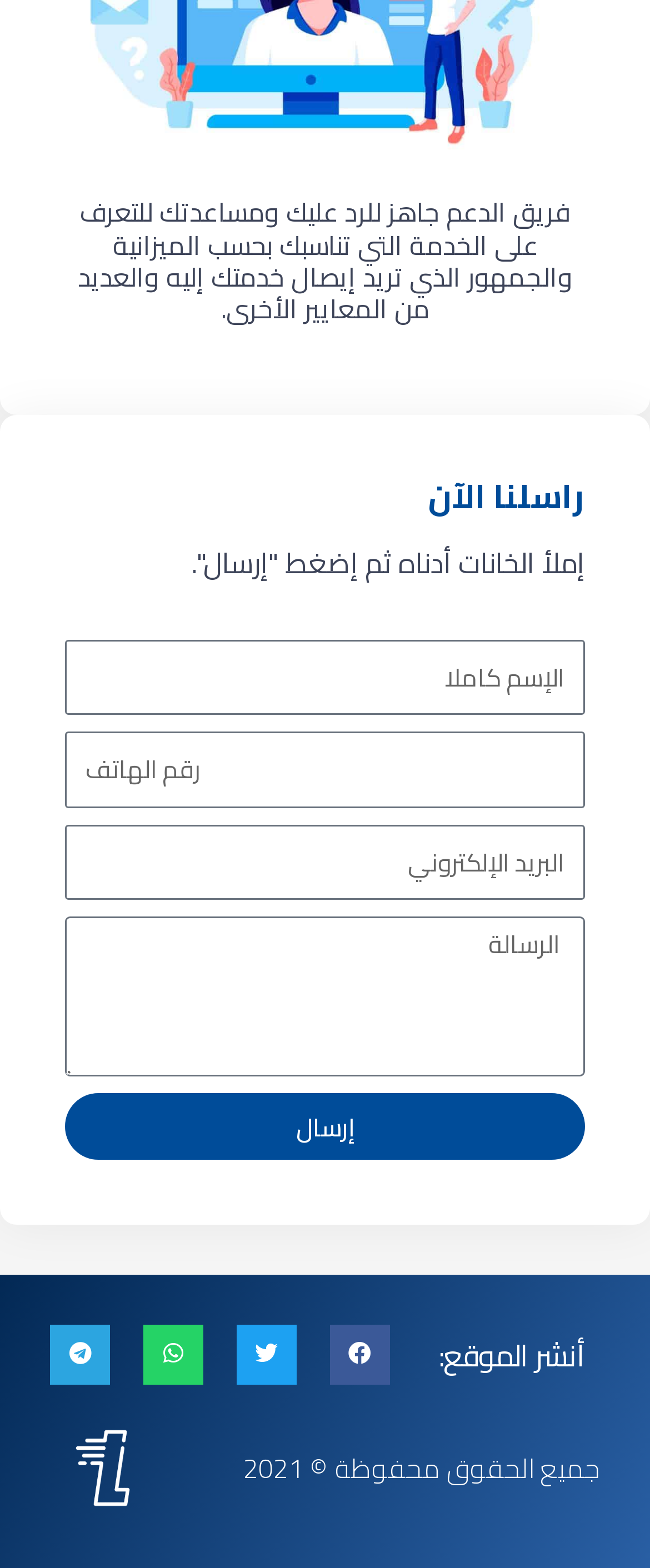What is the purpose of the form?
Look at the image and provide a short answer using one word or a phrase.

To contact support